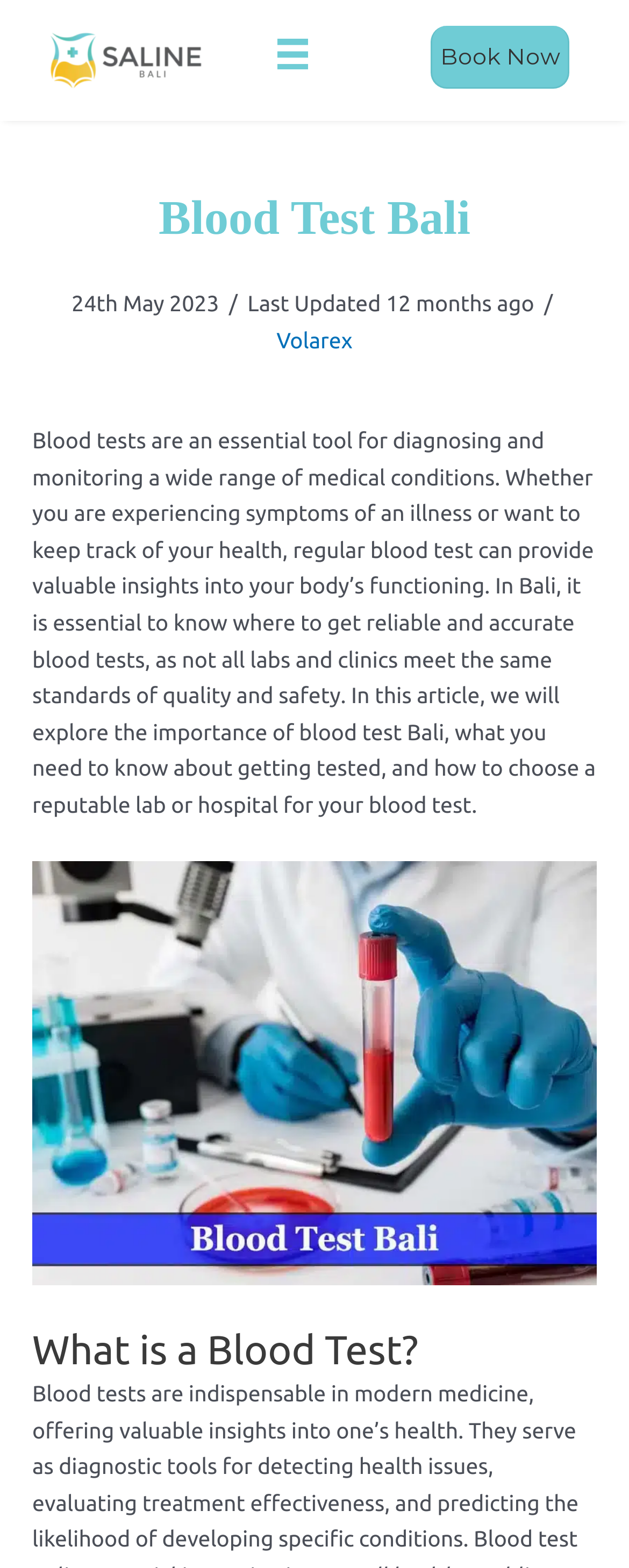Can you extract the primary headline text from the webpage?

Blood Test Bali